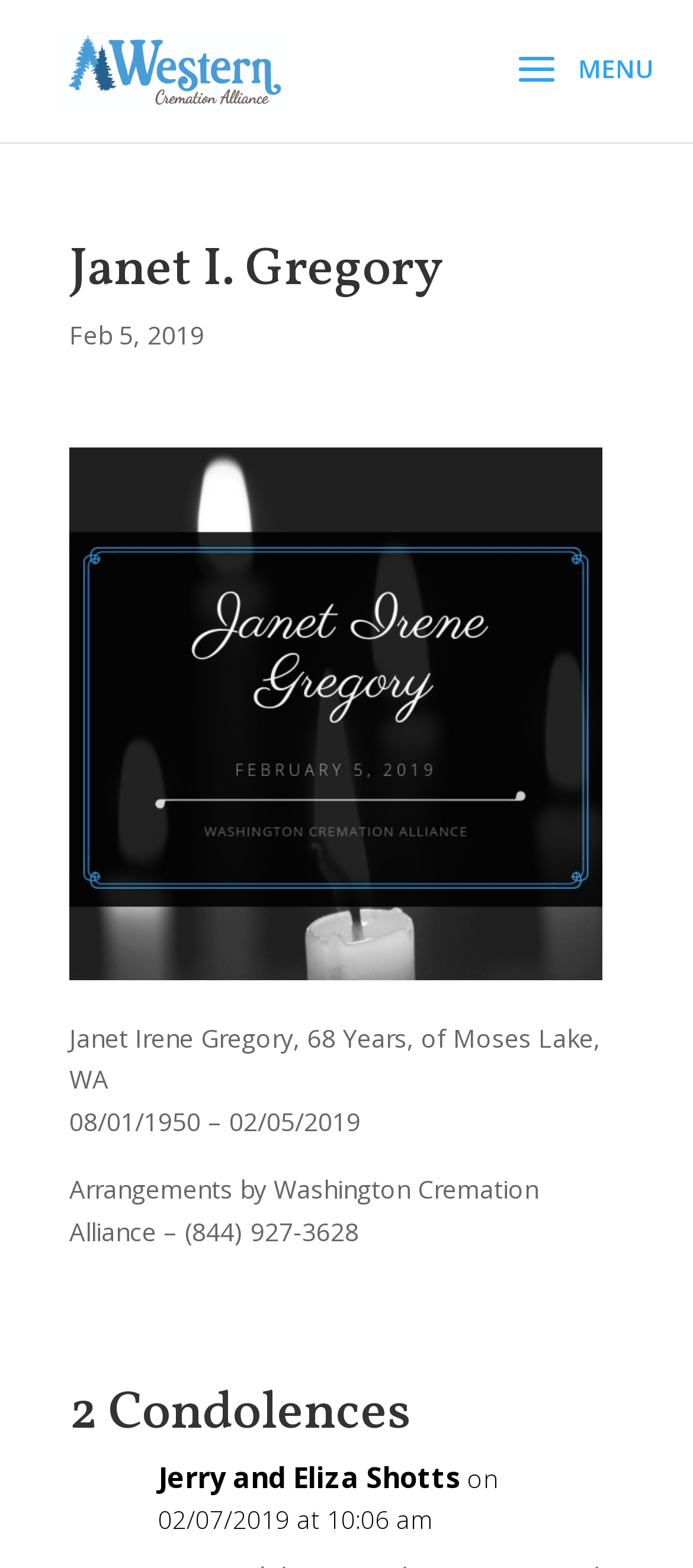What is the age of Janet Irene Gregory?
Provide a one-word or short-phrase answer based on the image.

68 Years